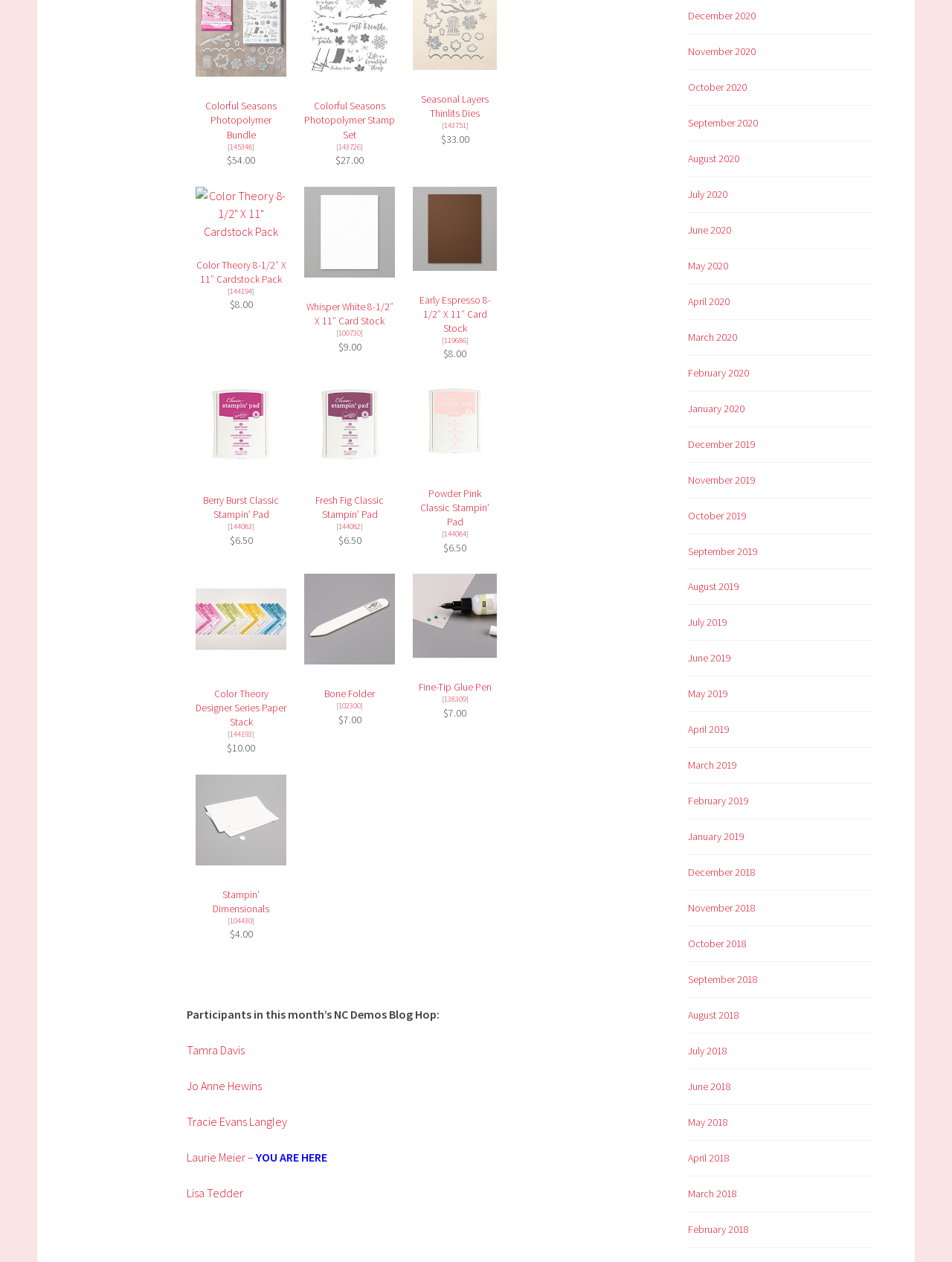Bounding box coordinates should be provided in the format (top-left x, top-left y, bottom-right x, bottom-right y) with all values between 0 and 1. Identify the bounding box for this UI element: Mass Media about us

None